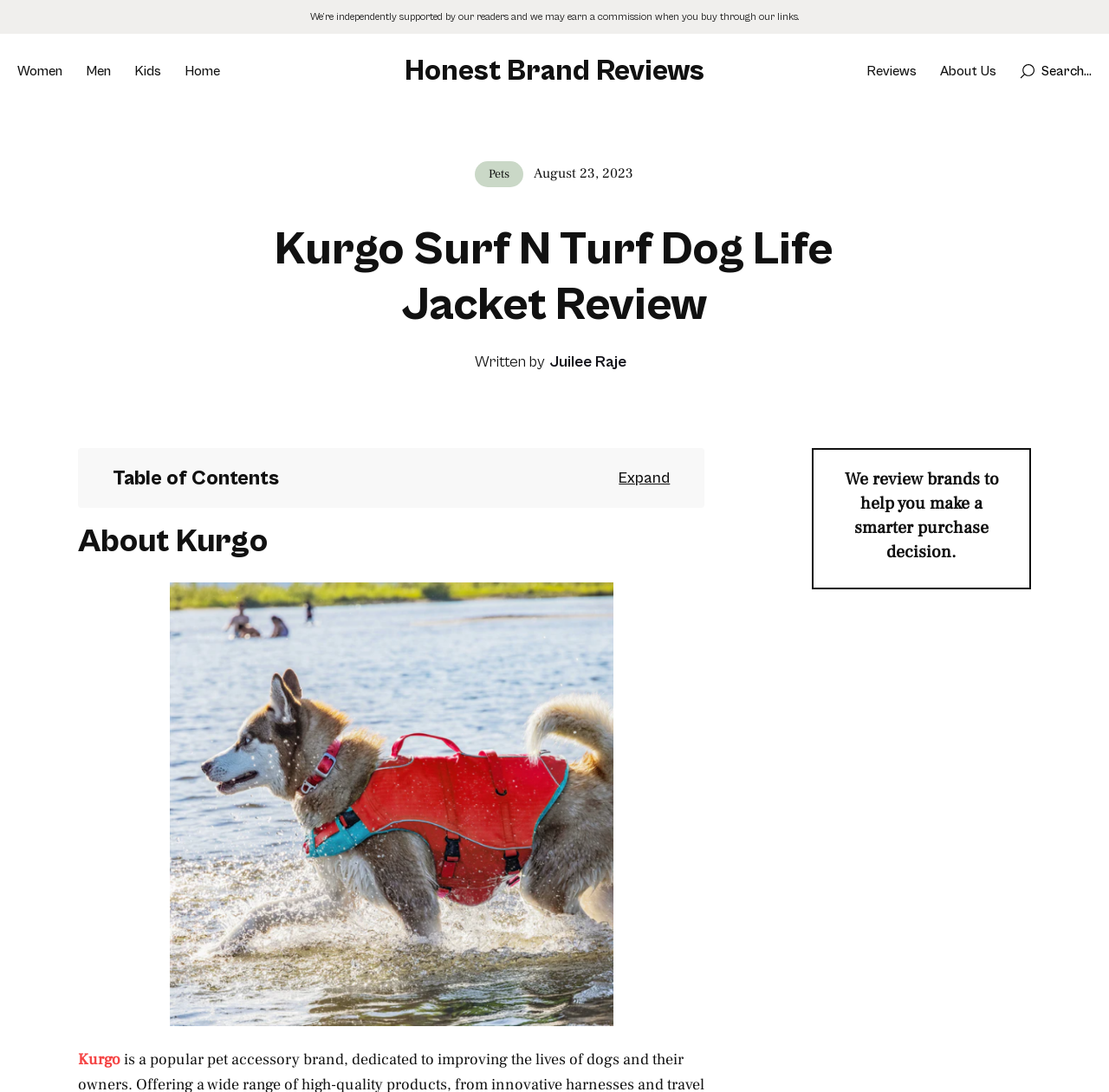From the given element description: "Honest Brand Reviews", find the bounding box for the UI element. Provide the coordinates as four float numbers between 0 and 1, in the order [left, top, right, bottom].

[0.365, 0.049, 0.635, 0.081]